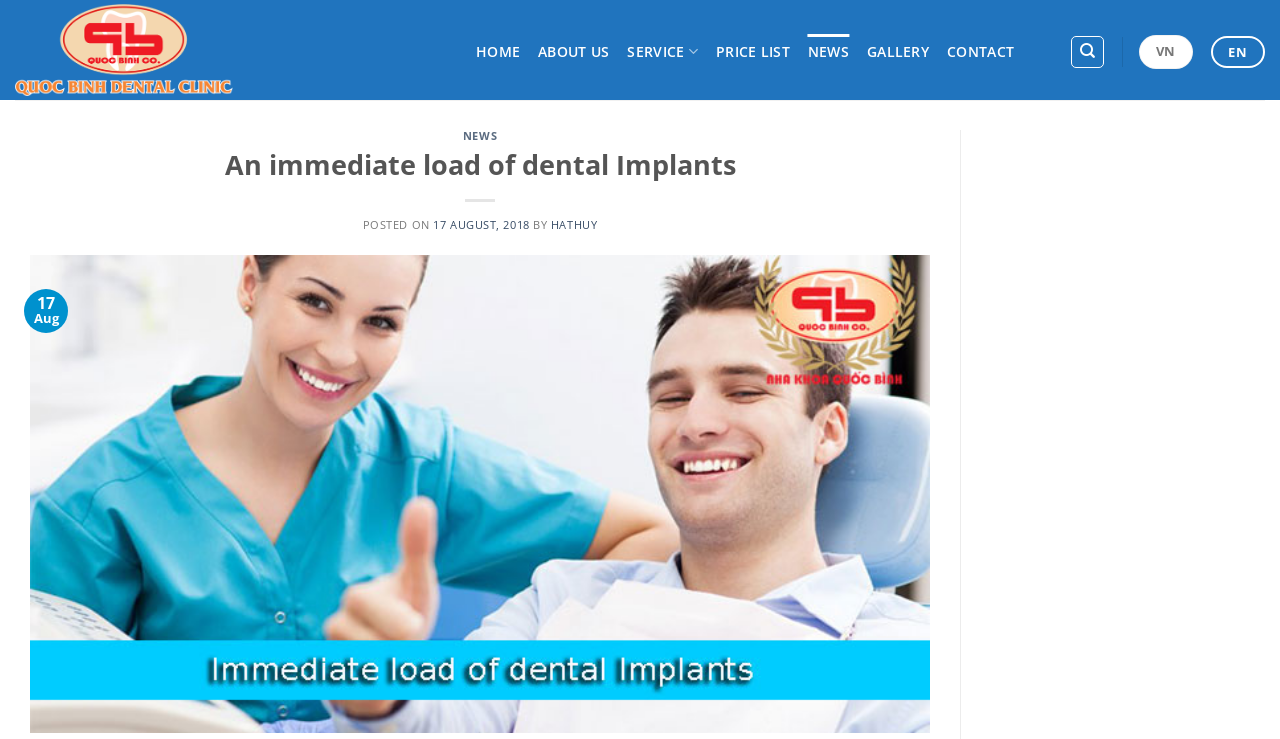Determine the main heading text of the webpage.

An immediate load of dental Implants